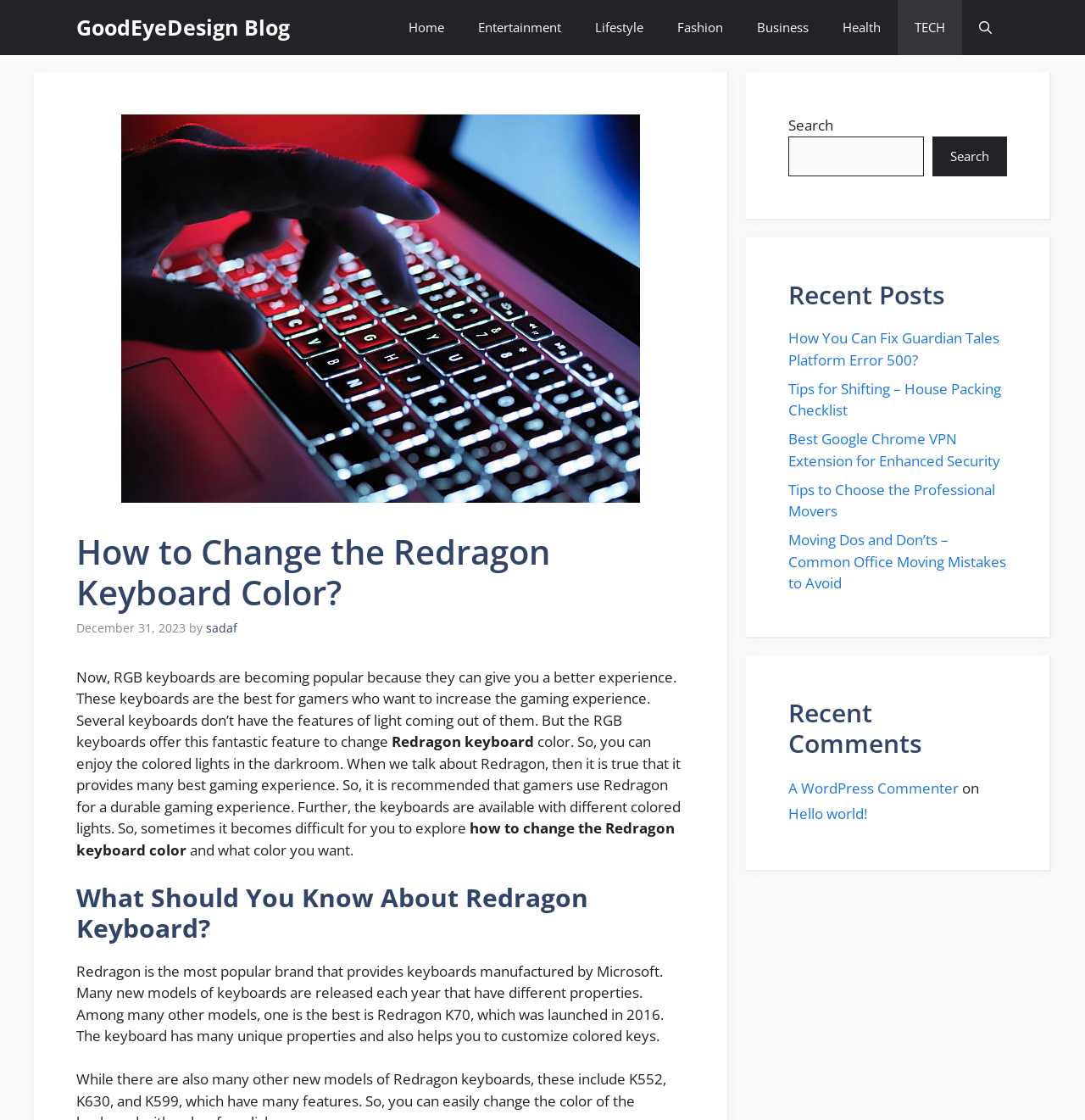Given the element description Business, specify the bounding box coordinates of the corresponding UI element in the format (top-left x, top-left y, bottom-right x, bottom-right y). All values must be between 0 and 1.

[0.682, 0.0, 0.761, 0.049]